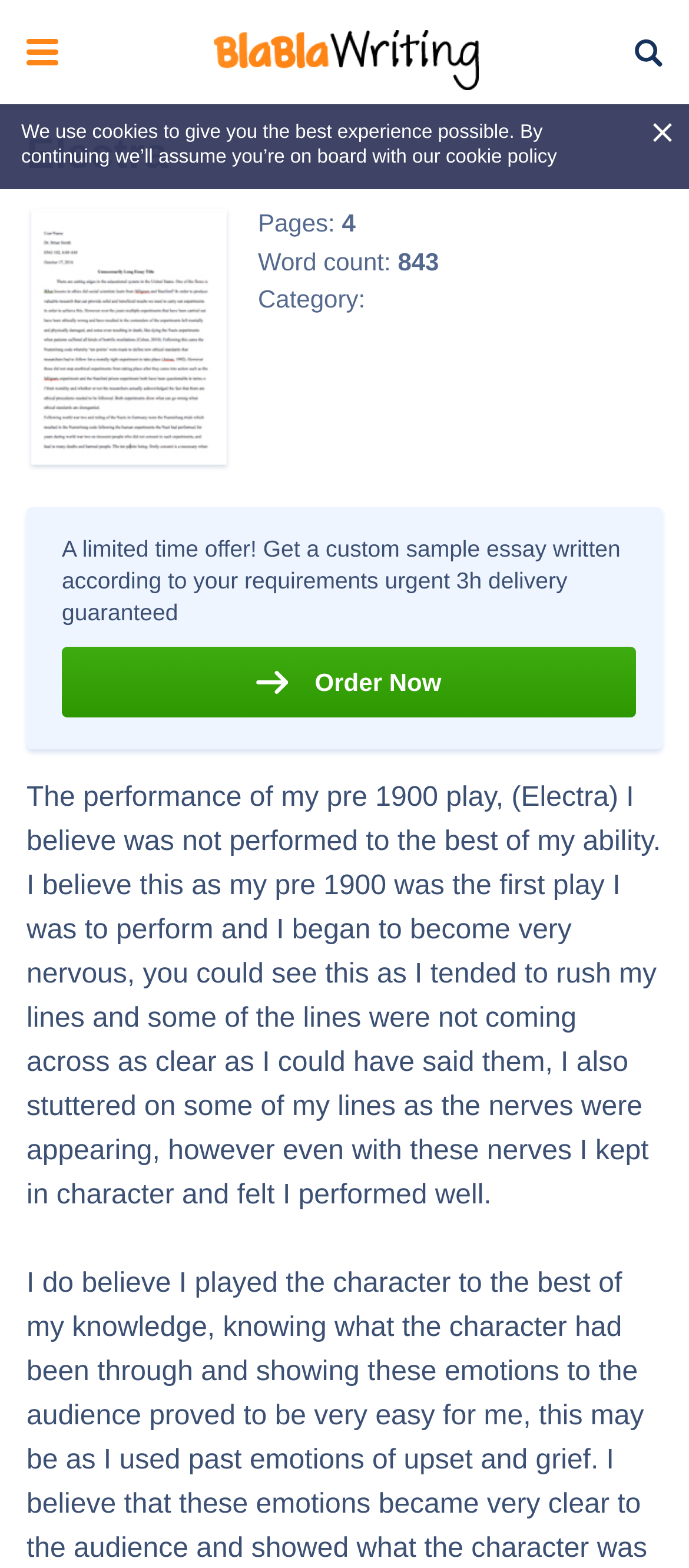Find the bounding box of the UI element described as follows: "alt="Blablawriting"".

[0.31, 0.019, 0.695, 0.048]